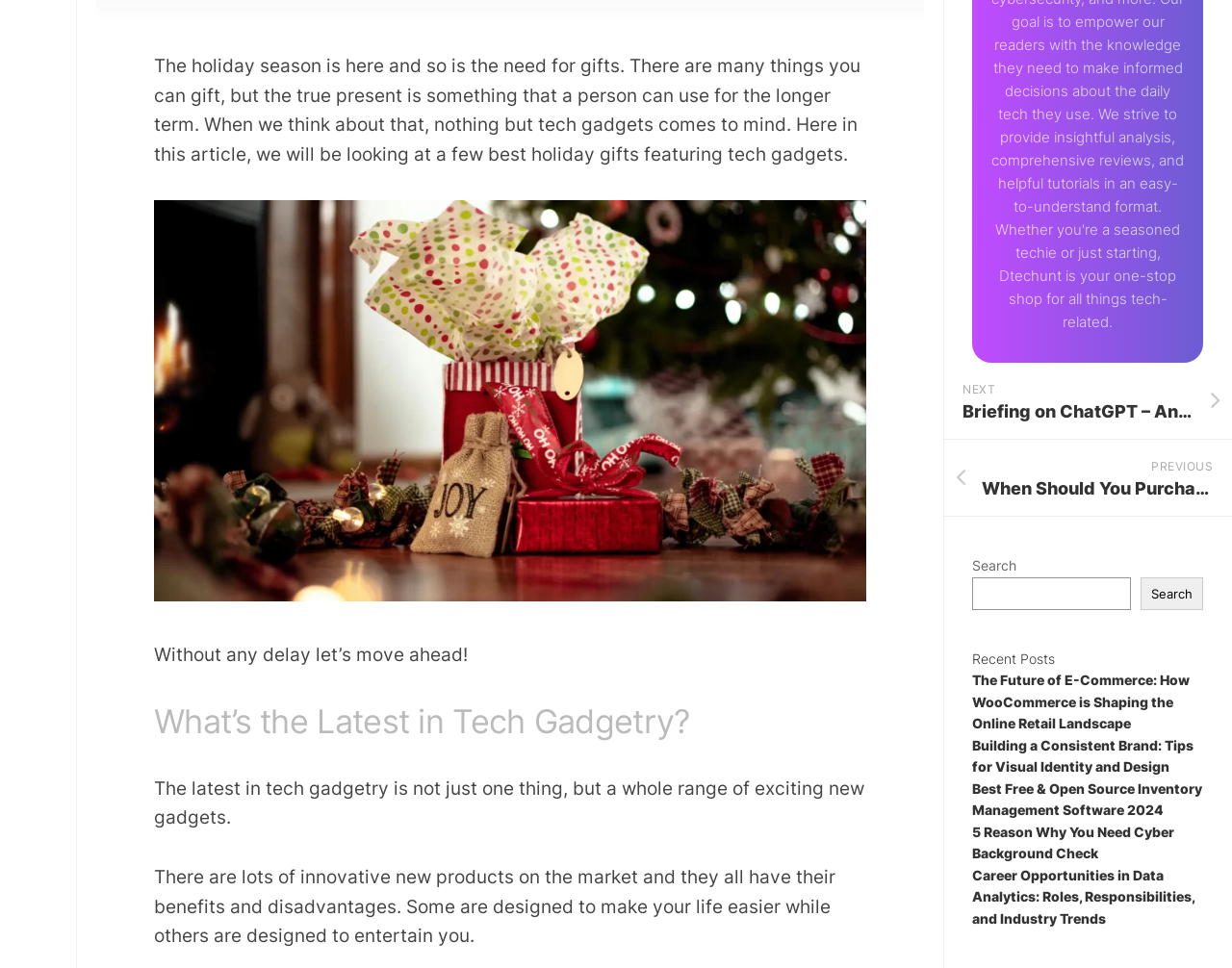Using the format (top-left x, top-left y, bottom-right x, bottom-right y), and given the element description, identify the bounding box coordinates within the screenshot: Search

[0.926, 0.596, 0.977, 0.63]